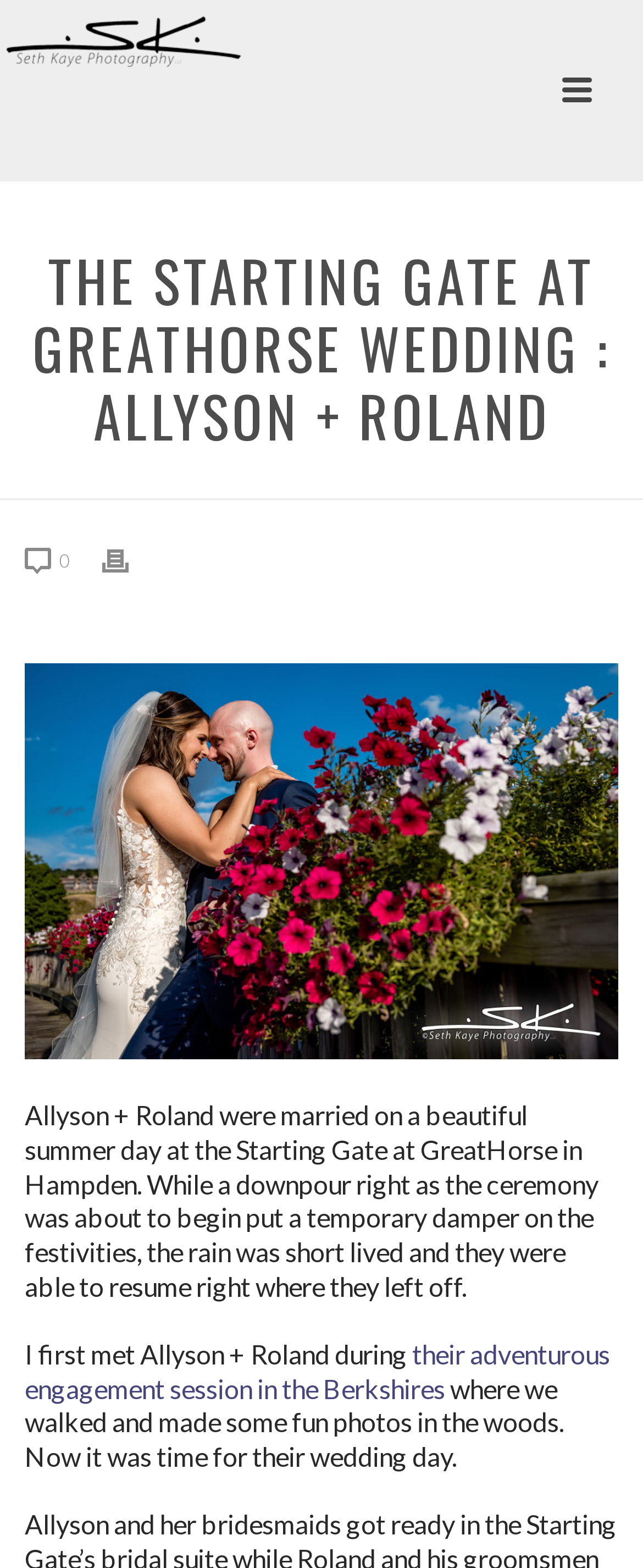What is the type of photography mentioned on the webpage?
Refer to the image and provide a concise answer in one word or phrase.

Western Mass Wedding Photography